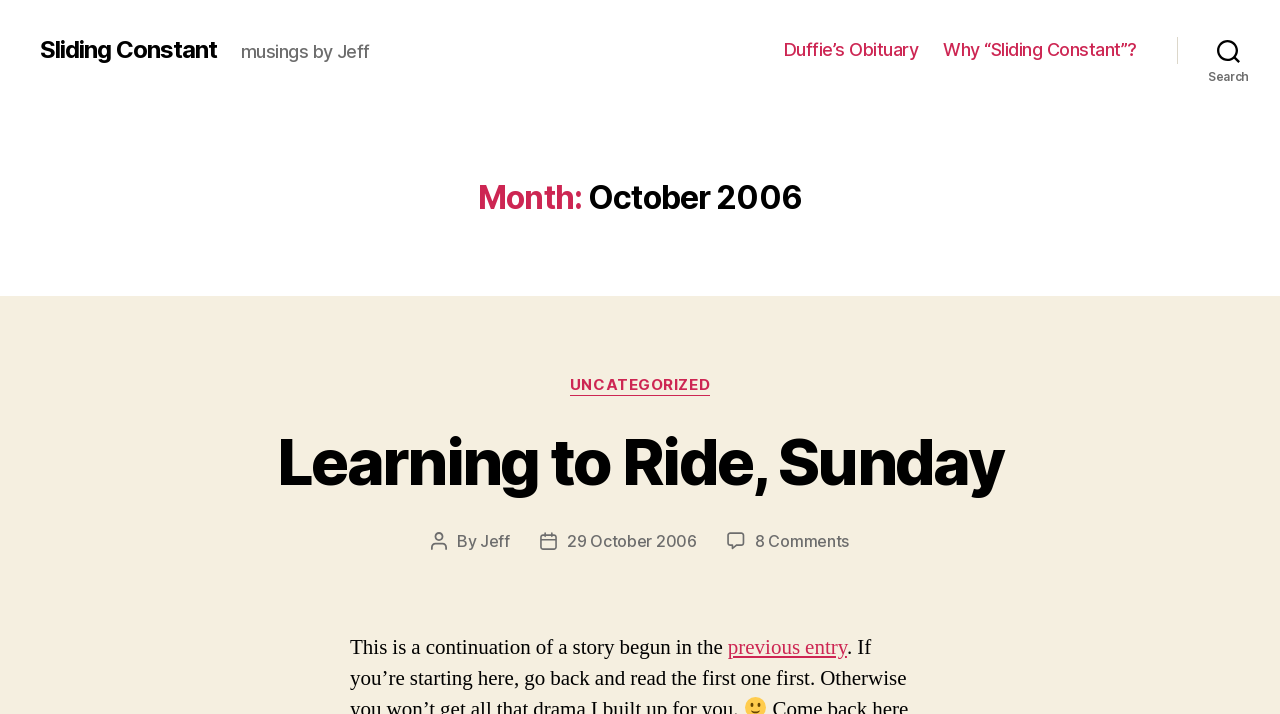Given the element description Learning to Ride, Sunday, specify the bounding box coordinates of the corresponding UI element in the format (top-left x, top-left y, bottom-right x, bottom-right y). All values must be between 0 and 1.

[0.216, 0.593, 0.784, 0.701]